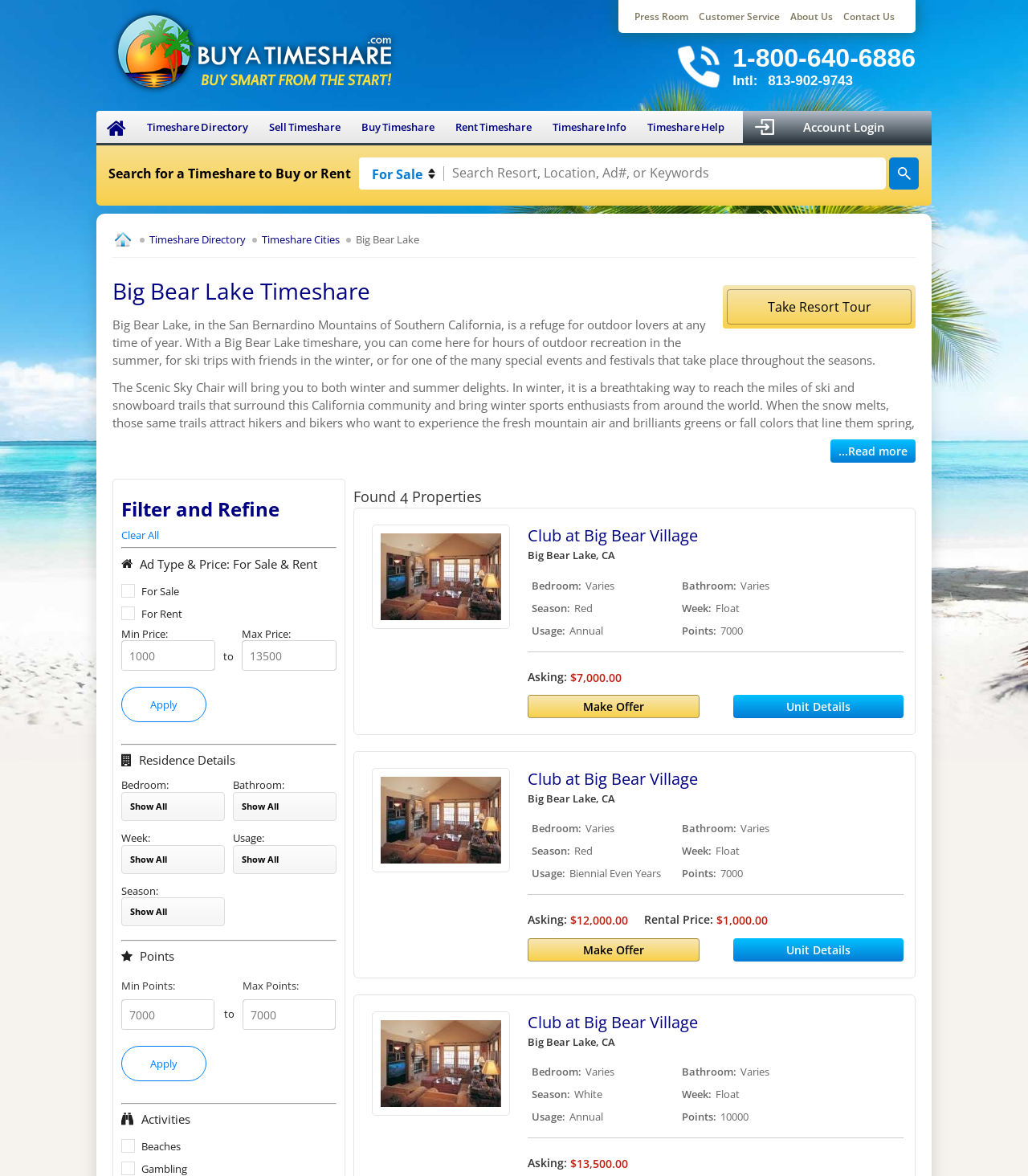Locate the primary heading on the webpage and return its text.

Big Bear Lake Timeshare